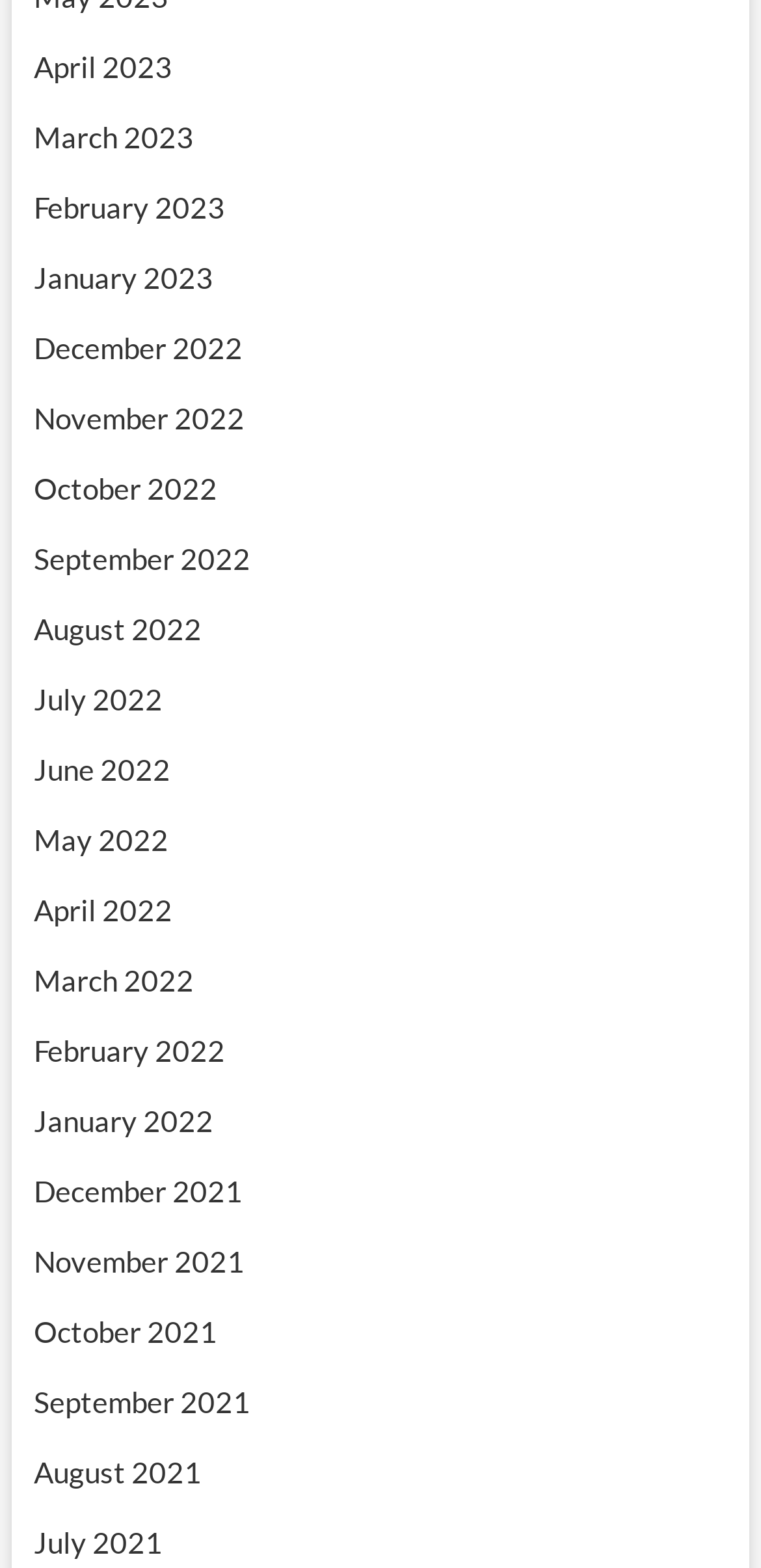Highlight the bounding box coordinates of the element you need to click to perform the following instruction: "view April 2023."

[0.044, 0.031, 0.226, 0.054]